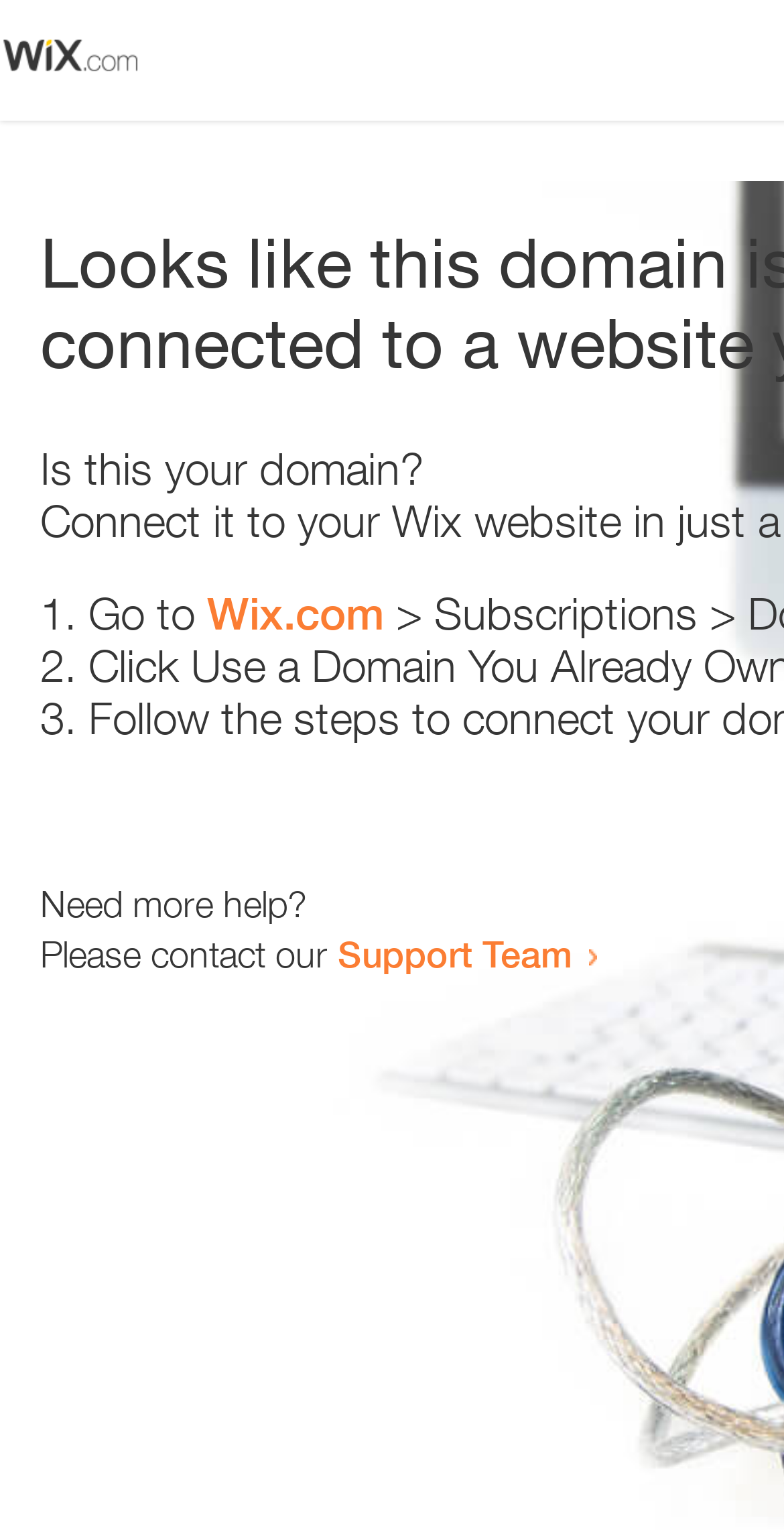Given the webpage screenshot and the description, determine the bounding box coordinates (top-left x, top-left y, bottom-right x, bottom-right y) that define the location of the UI element matching this description: Wix.com

[0.264, 0.384, 0.49, 0.418]